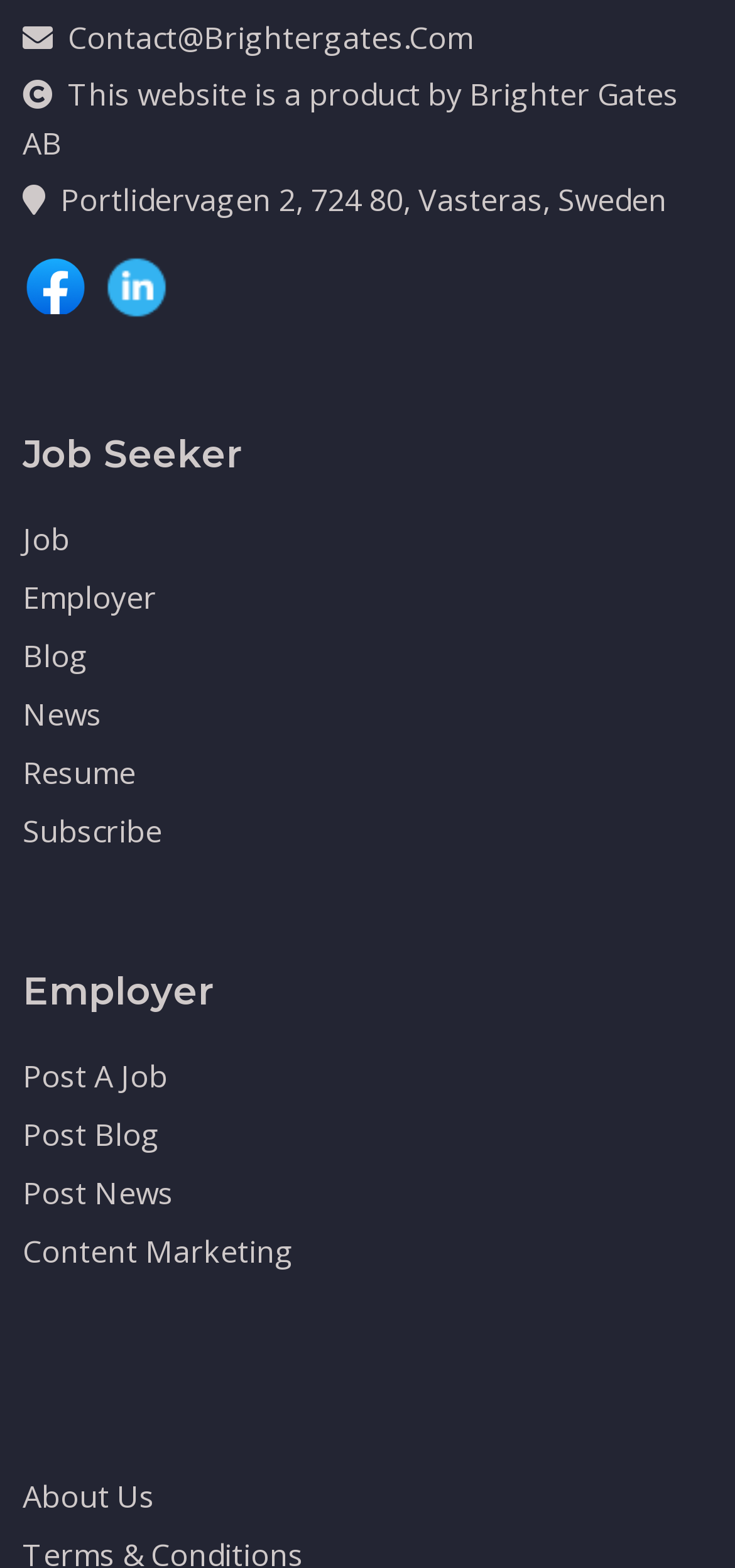Please identify the bounding box coordinates of the element's region that should be clicked to execute the following instruction: "Contact Brighter Gates". The bounding box coordinates must be four float numbers between 0 and 1, i.e., [left, top, right, bottom].

[0.031, 0.011, 0.644, 0.037]